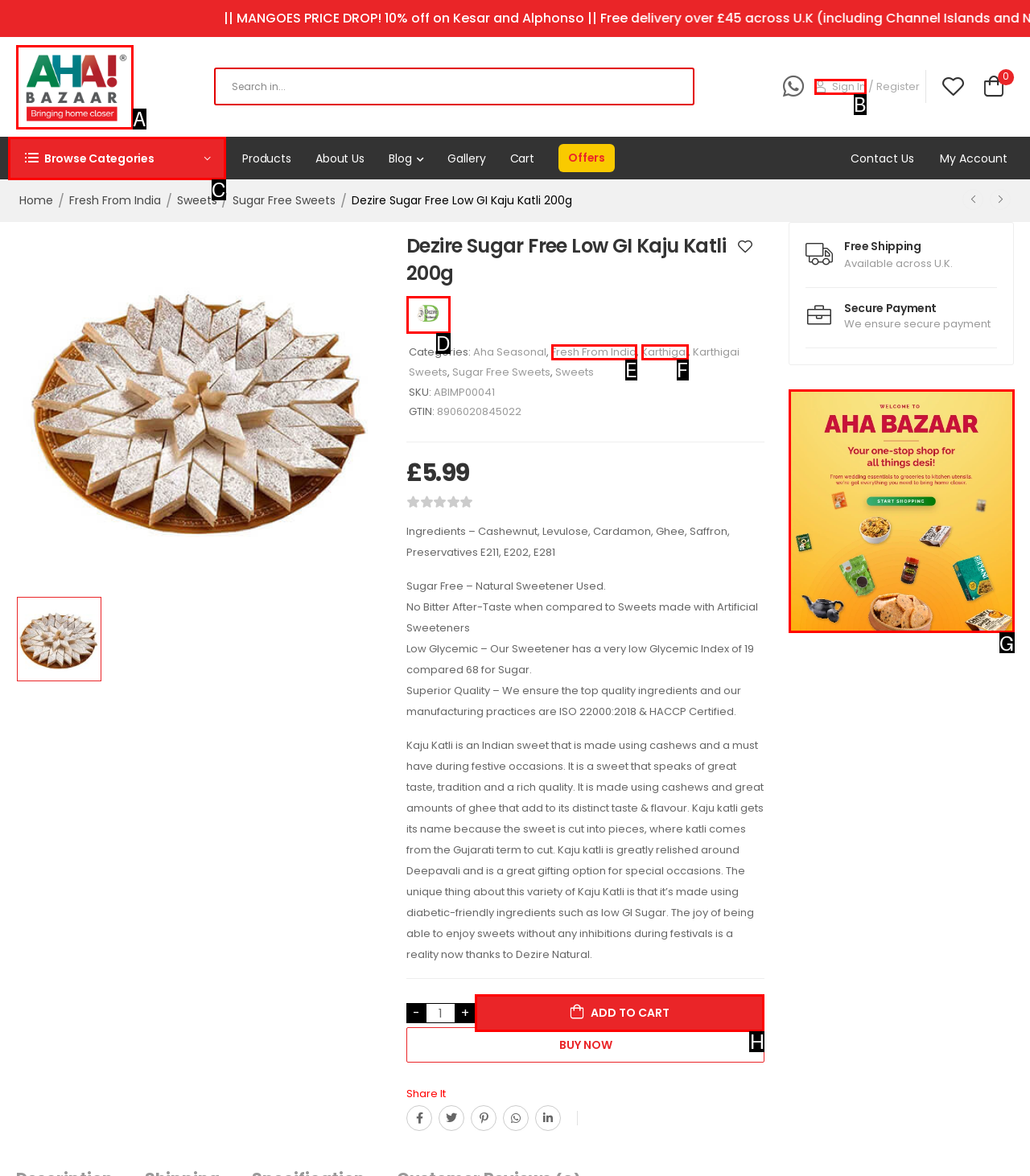Determine the letter of the element I should select to fulfill the following instruction: Add to cart. Just provide the letter.

H